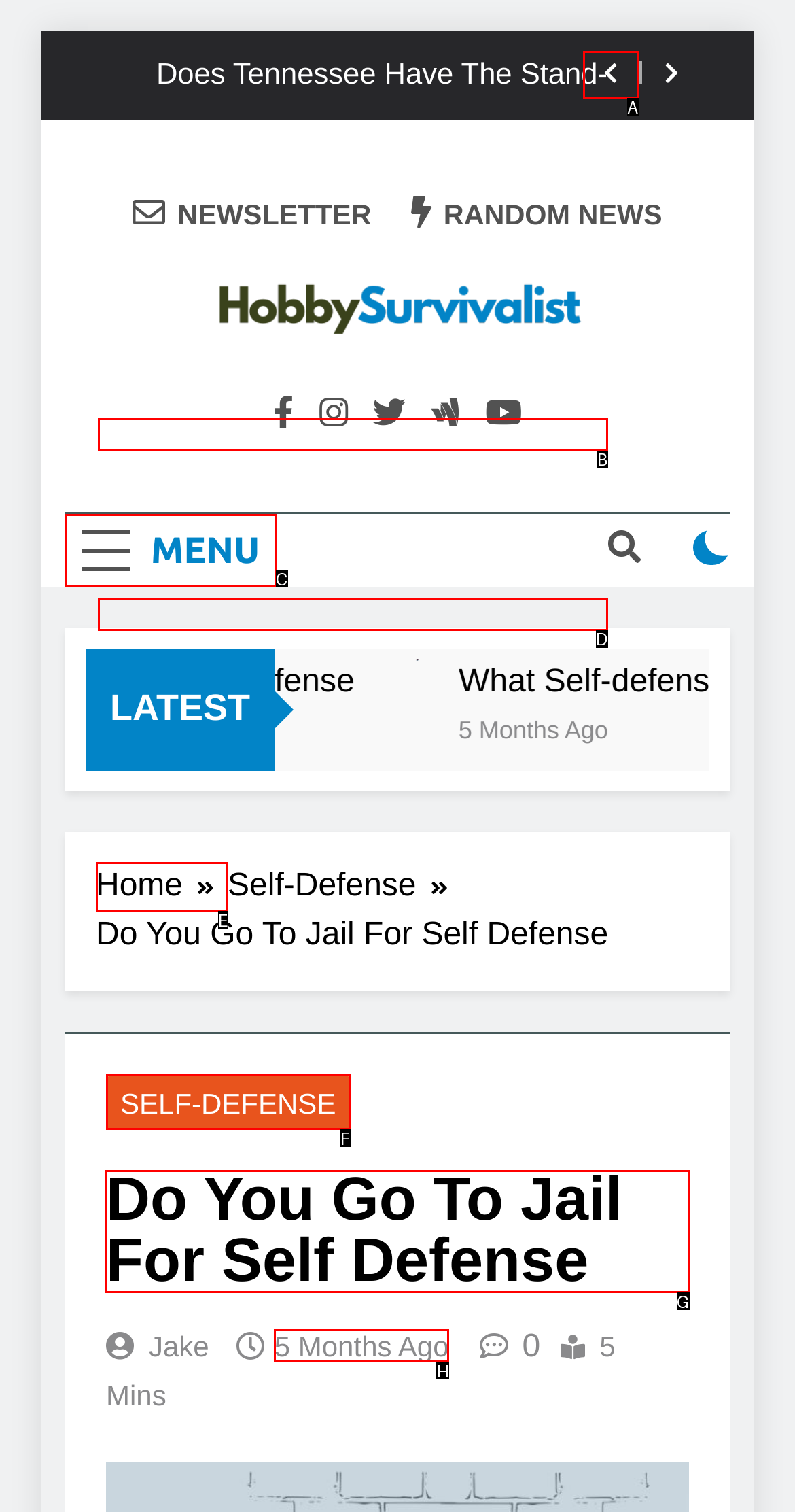Decide which HTML element to click to complete the task: Read the 'Do You Go To Jail For Self Defense' article Provide the letter of the appropriate option.

G